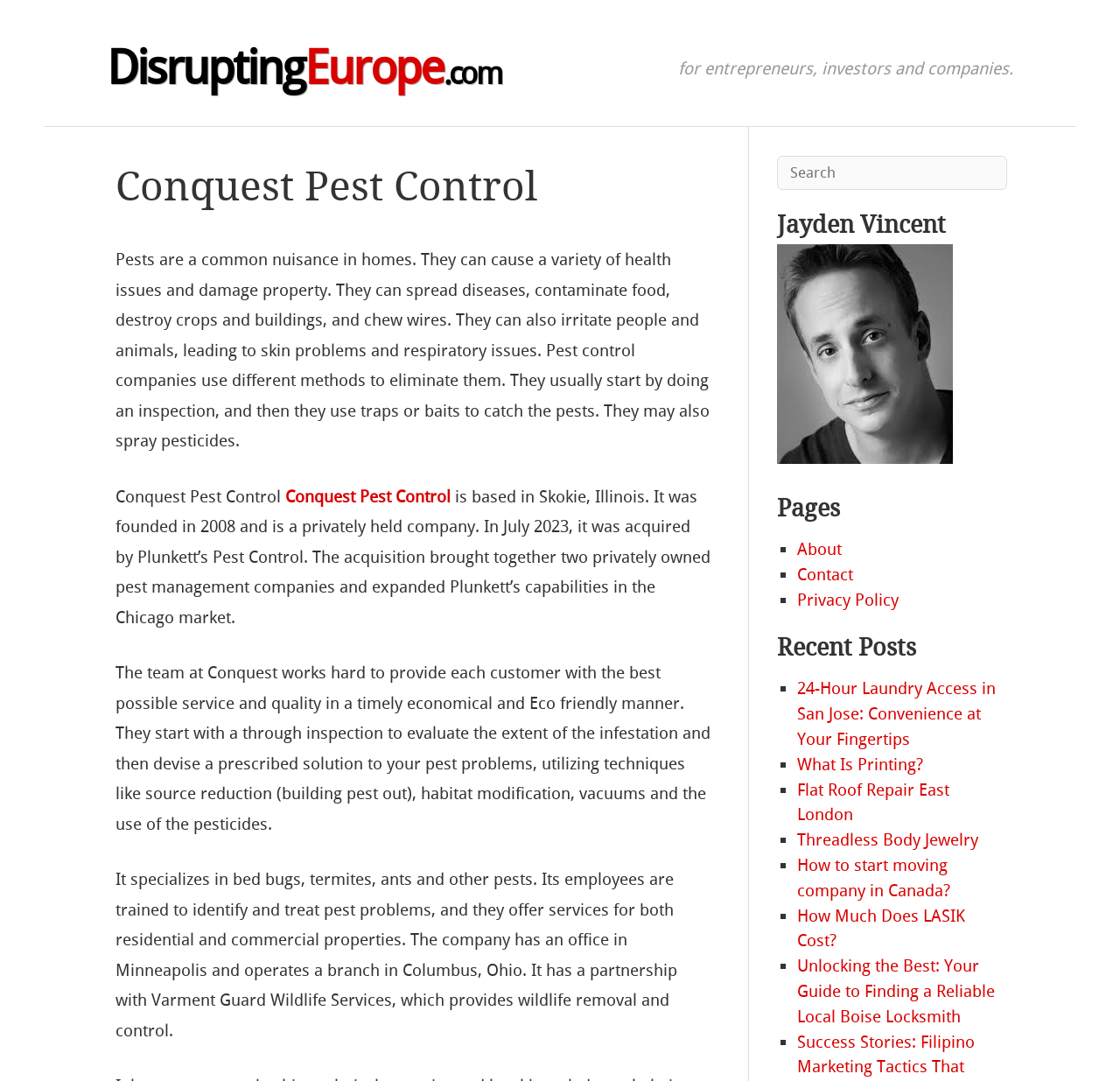Who founded Conquest Pest Control?
Using the image as a reference, deliver a detailed and thorough answer to the question.

The founder of Conquest Pest Control is not mentioned on the webpage. The text only mentions that it was founded in 2008 and was acquired by Plunkett's Pest Control in 2023.